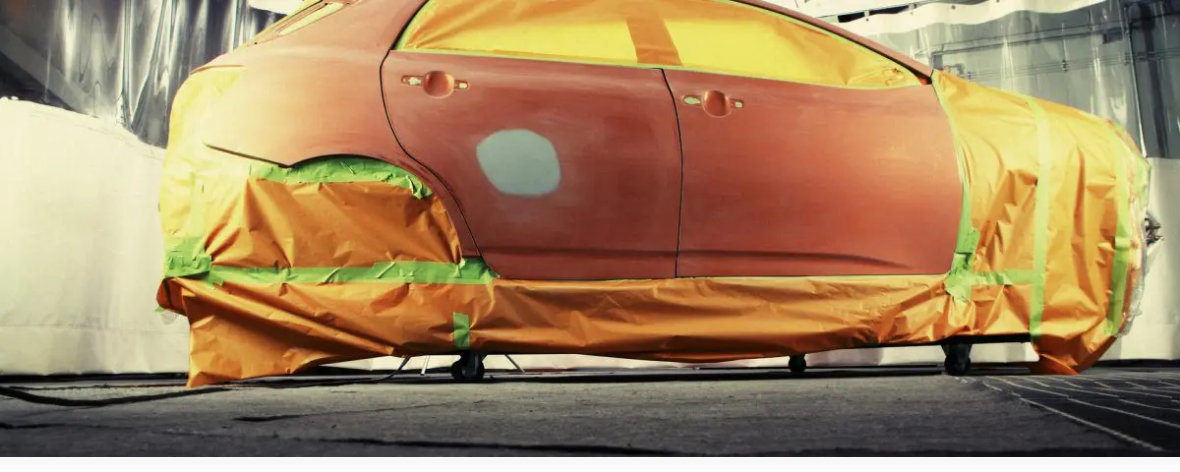Based on the visual content of the image, answer the question thoroughly: What is the purpose of the green accent tape?

The caption explains that the green accent tape is used in addition to the orange masking tape, and its purpose is to add an extra layer of protection to other areas of the car, preventing them from getting damaged by overspray during the painting process.